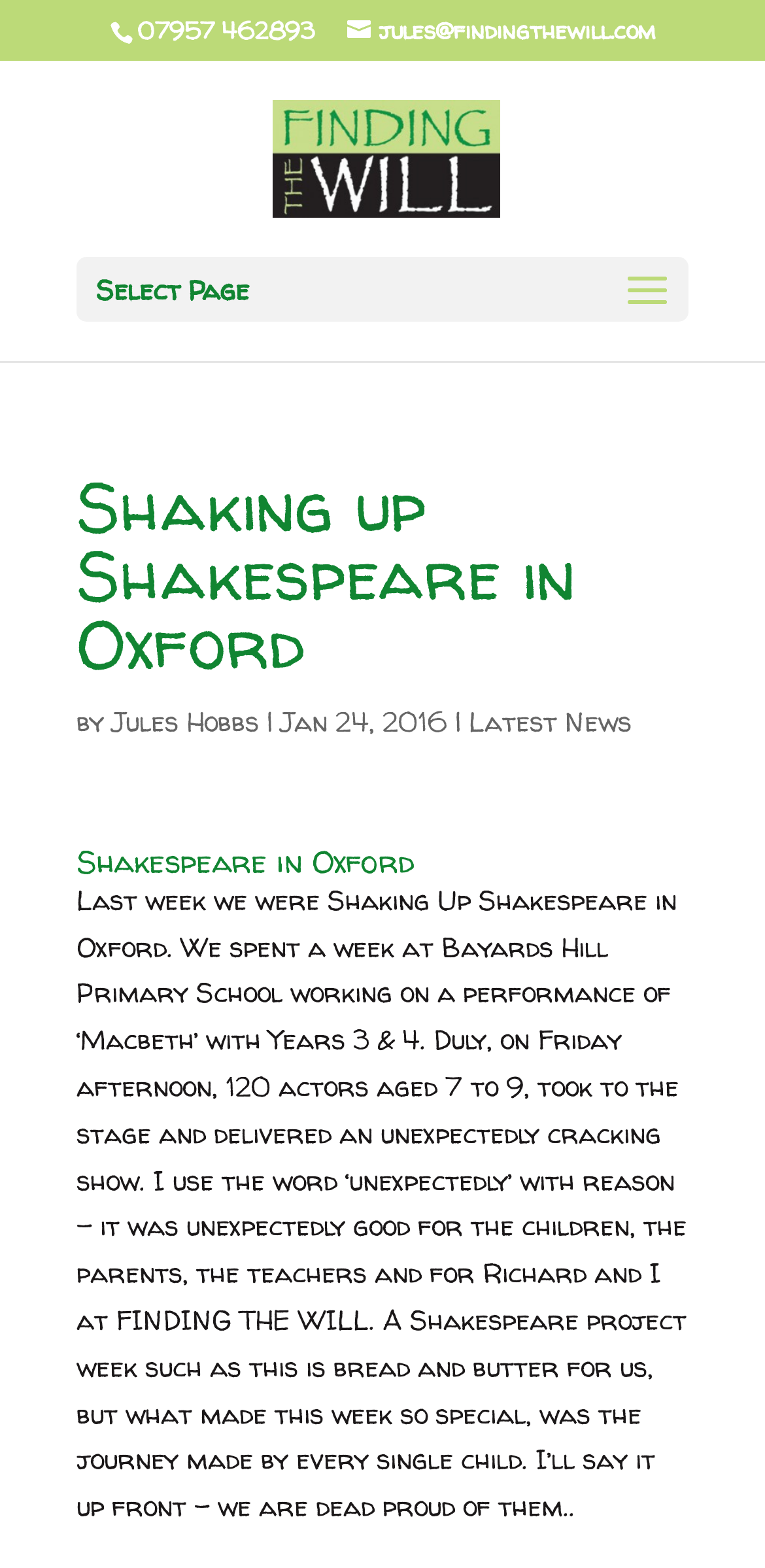Create a detailed summary of the webpage's content and design.

The webpage appears to be a blog post or news article about a Shakespeare workshop for schools. At the top of the page, there is a header section with a phone number "07957 462893" and an email address "jules@findingthewill.com" on the left side, and a link "Shakespeare Workshops for Schools - Finding The Will - Shakespeare" on the right side, accompanied by an image.

Below the header section, there is a navigation menu with a "Select Page" option. The main content of the page is divided into two sections. The first section has a heading "Shaking up Shakespeare in Oxford" followed by the author's name "Jules Hobbs" and the date "Jan 24, 2016". There is also a link to "Latest News" on the right side of this section.

The second section has a heading "Shakespeare in Oxford" and a long paragraph of text that describes a Shakespeare workshop held at Bayards Hill Primary School. The text explains that the workshop was a success, with 120 children aged 7 to 9 performing a show of "Macbeth". The author expresses pride in the children's achievement and describes the journey they made during the workshop.

Overall, the webpage has a simple layout with a clear hierarchy of headings and text, making it easy to read and navigate.